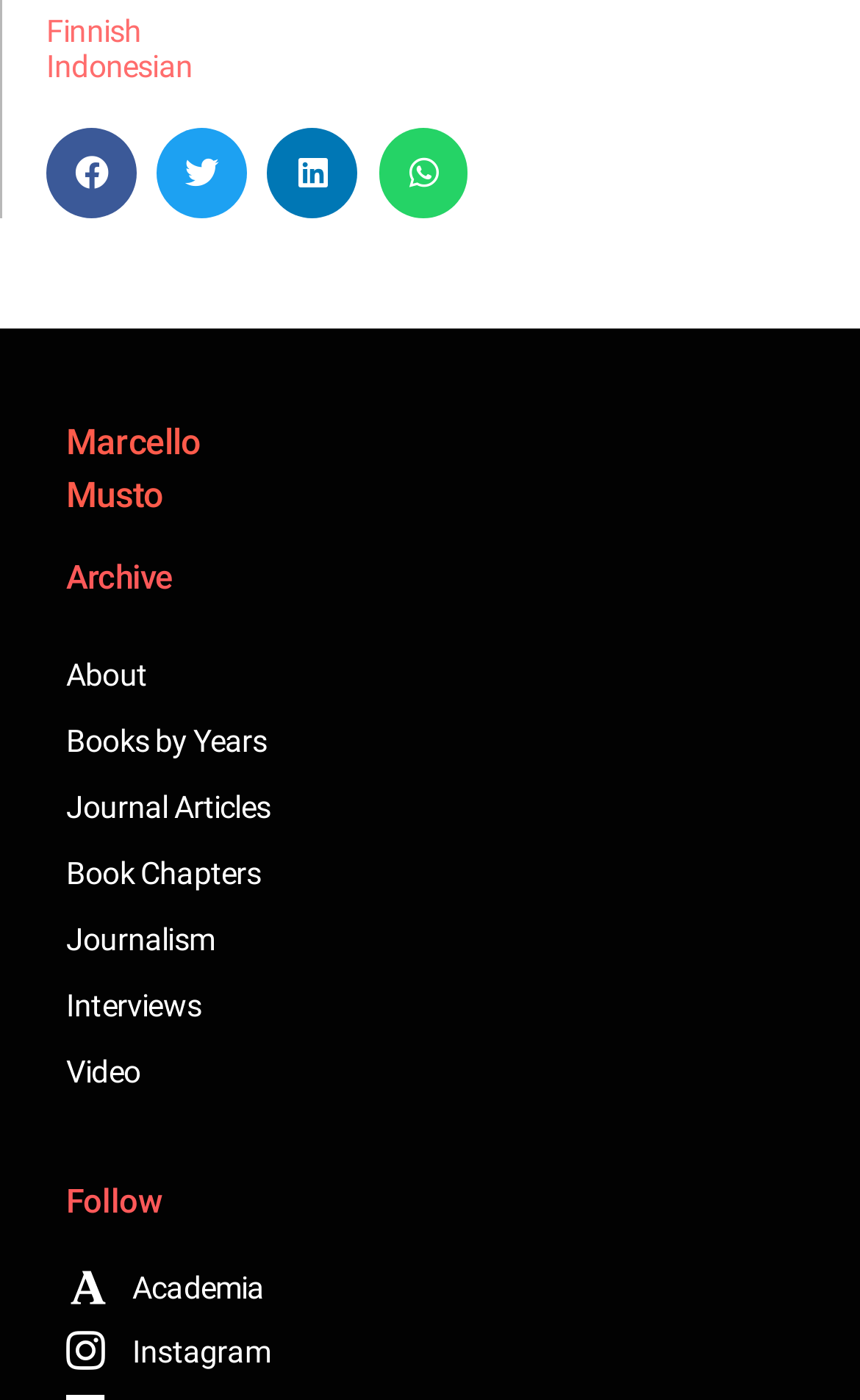Locate the bounding box of the UI element defined by this description: "aria-label="Share on whatsapp"". The coordinates should be given as four float numbers between 0 and 1, formatted as [left, top, right, bottom].

[0.44, 0.091, 0.544, 0.155]